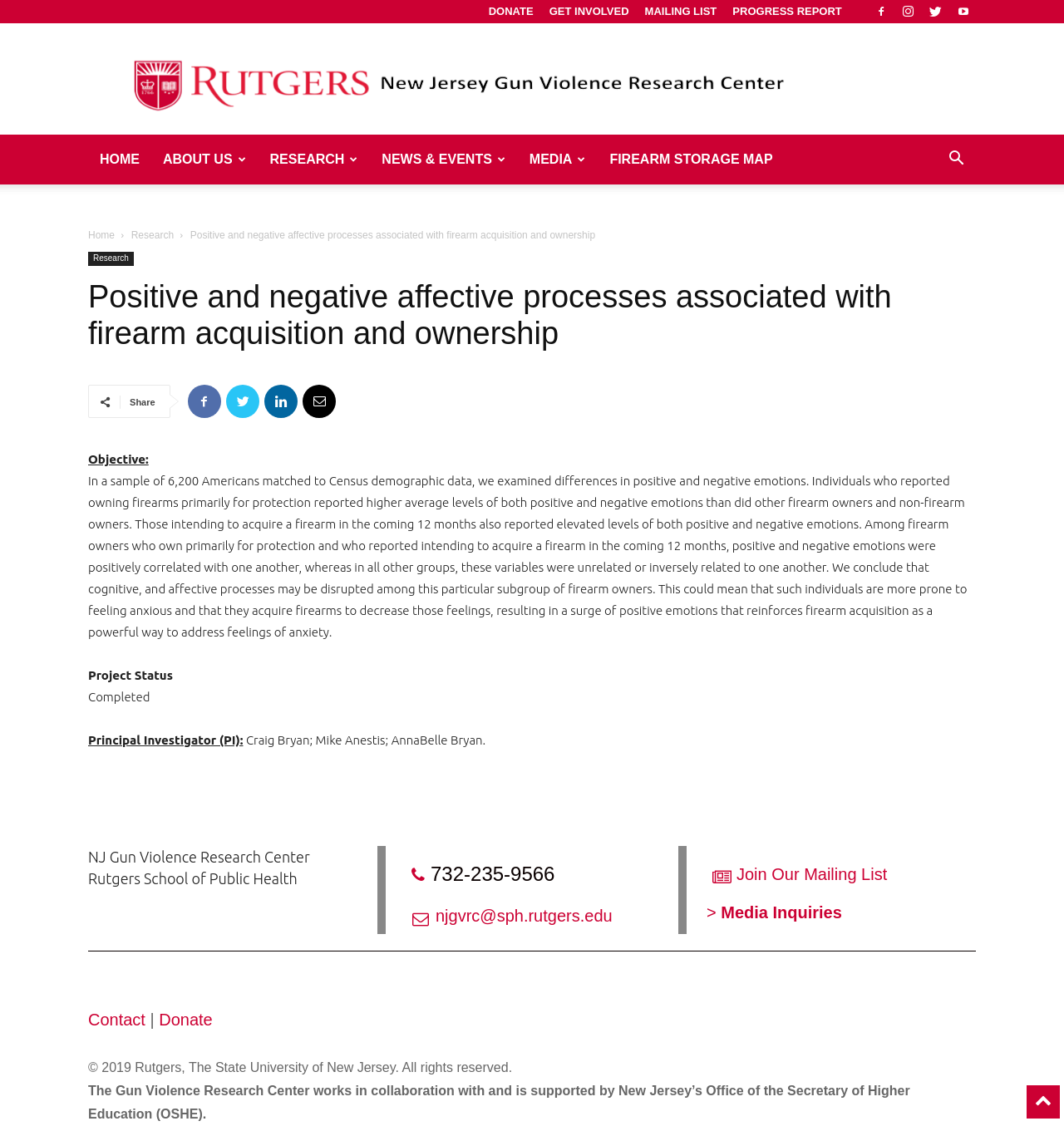What is the status of the research project?
Use the information from the screenshot to give a comprehensive response to the question.

The status of the research project can be found in the StaticText element with the text 'Project Status', which is followed by the text 'Completed', indicating that the project has been completed.